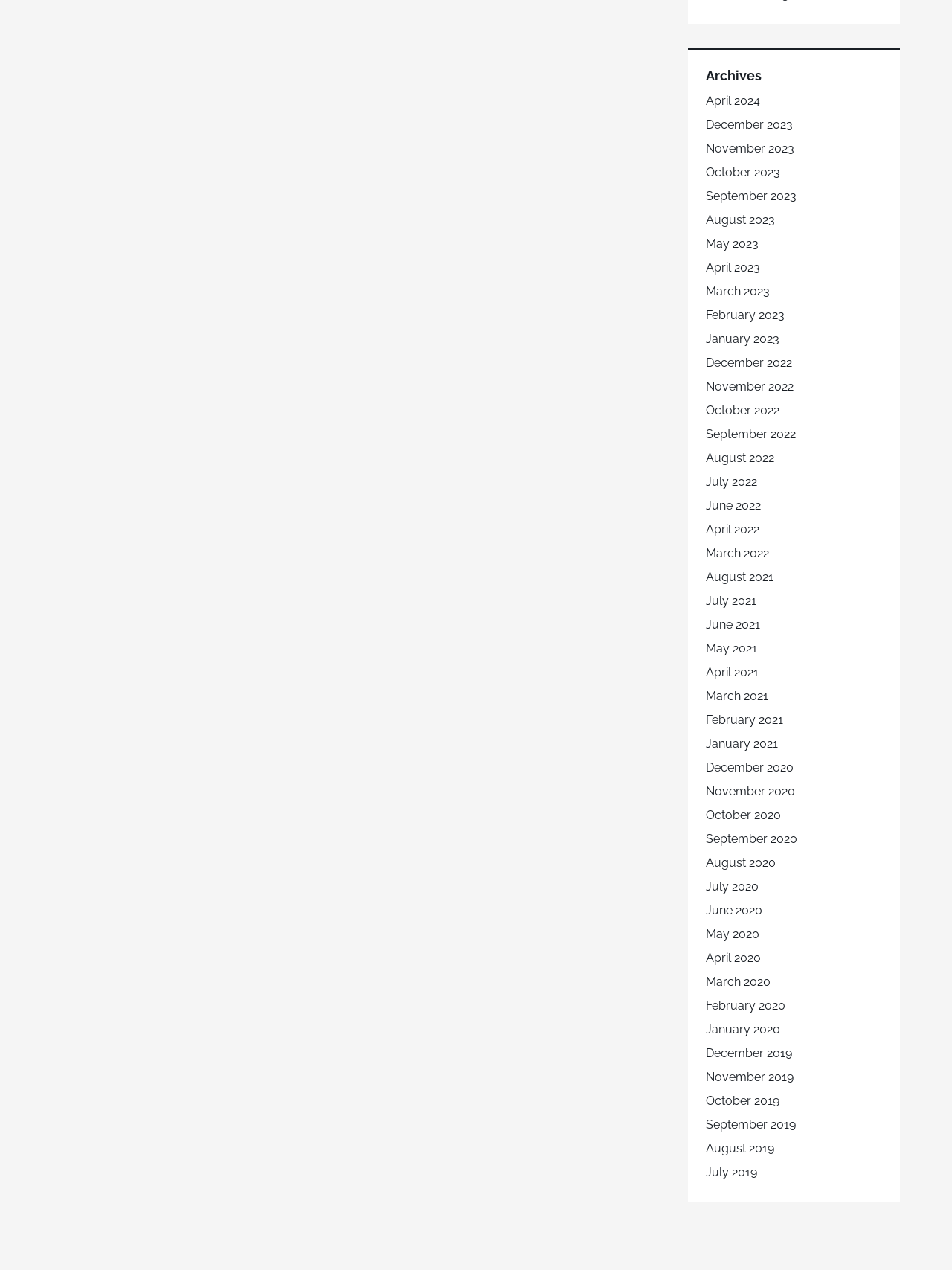Specify the bounding box coordinates of the area to click in order to follow the given instruction: "View archives for October 2023."

[0.741, 0.13, 0.82, 0.141]